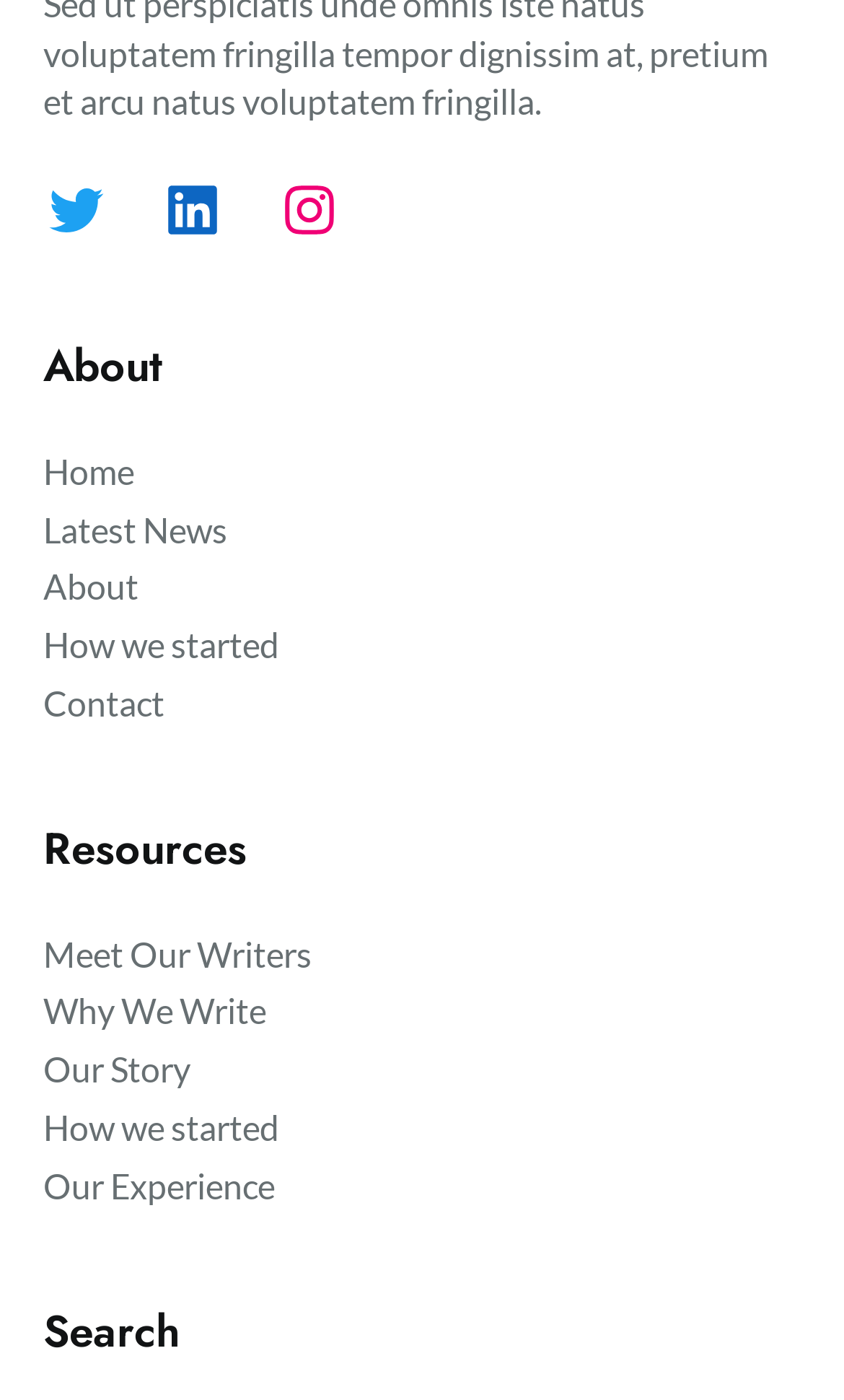Please identify the coordinates of the bounding box that should be clicked to fulfill this instruction: "Learn about Industrial Relations".

None